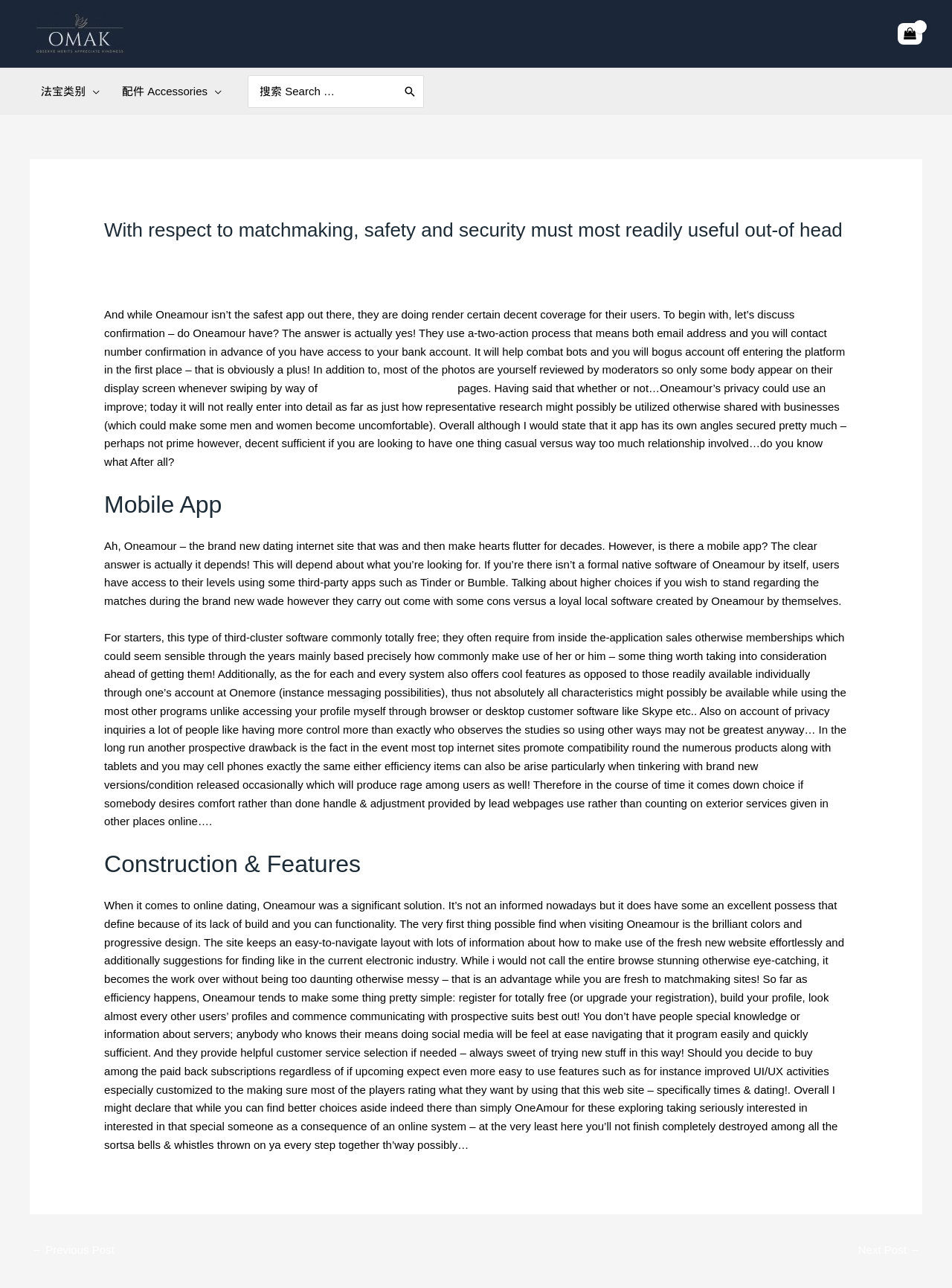Locate and generate the text content of the webpage's heading.

With respect to matchmaking, safety and security must most readily useful out-of head